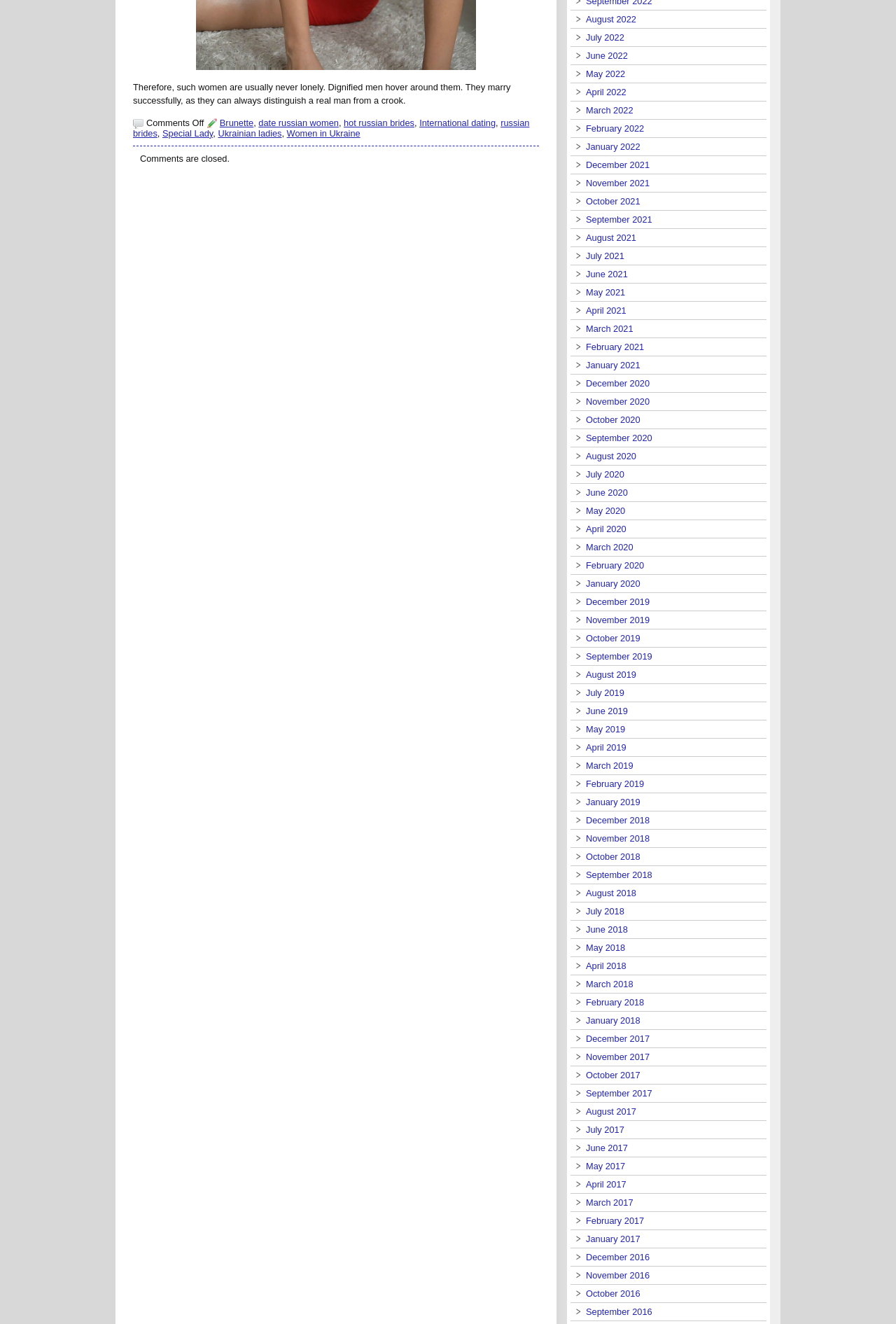Please identify the bounding box coordinates of the region to click in order to complete the given instruction: "Check 'September 2021'". The coordinates should be four float numbers between 0 and 1, i.e., [left, top, right, bottom].

[0.654, 0.162, 0.728, 0.17]